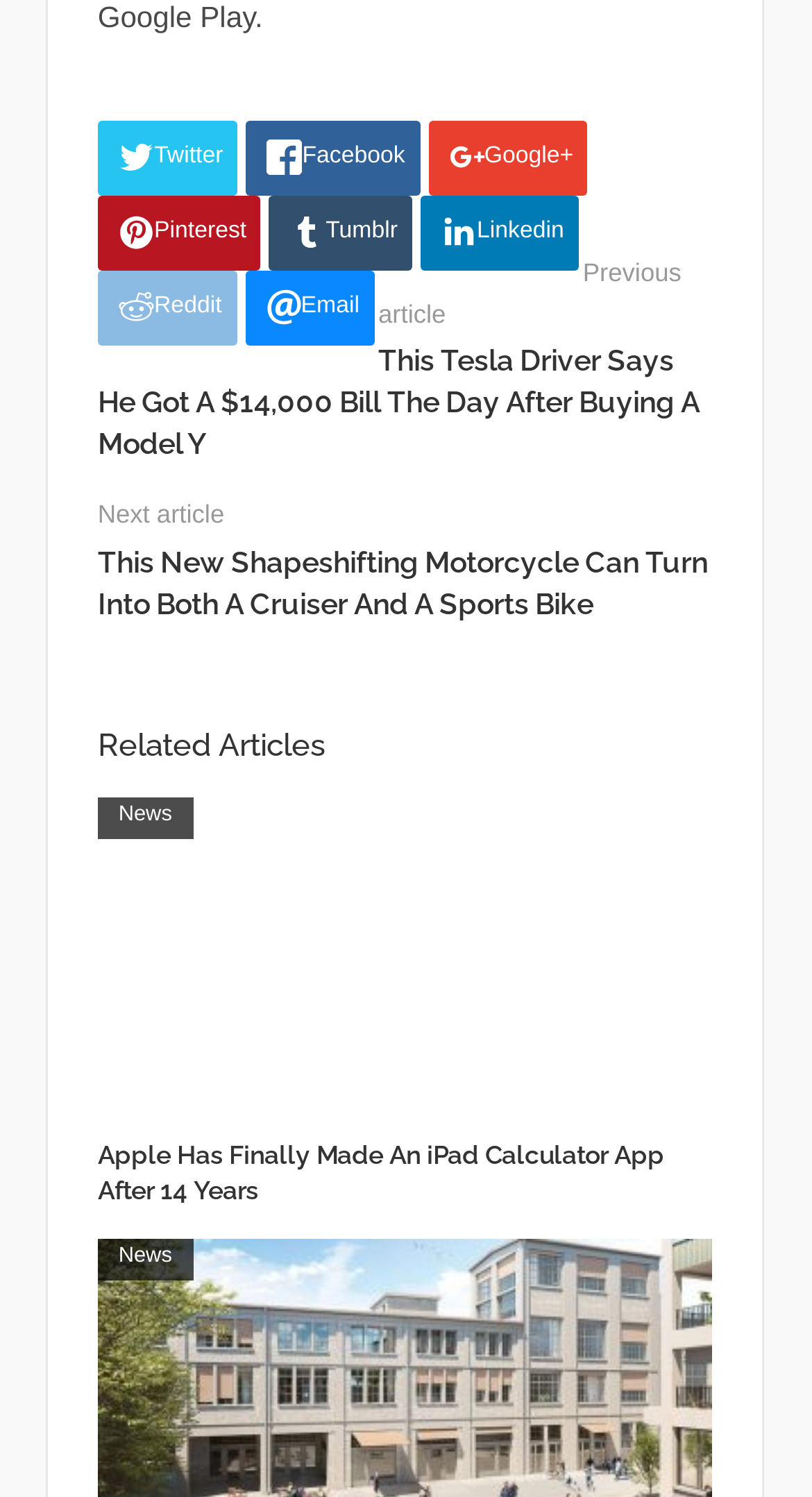Identify the bounding box coordinates of the specific part of the webpage to click to complete this instruction: "Read the article about Tesla Driver".

[0.12, 0.23, 0.861, 0.307]